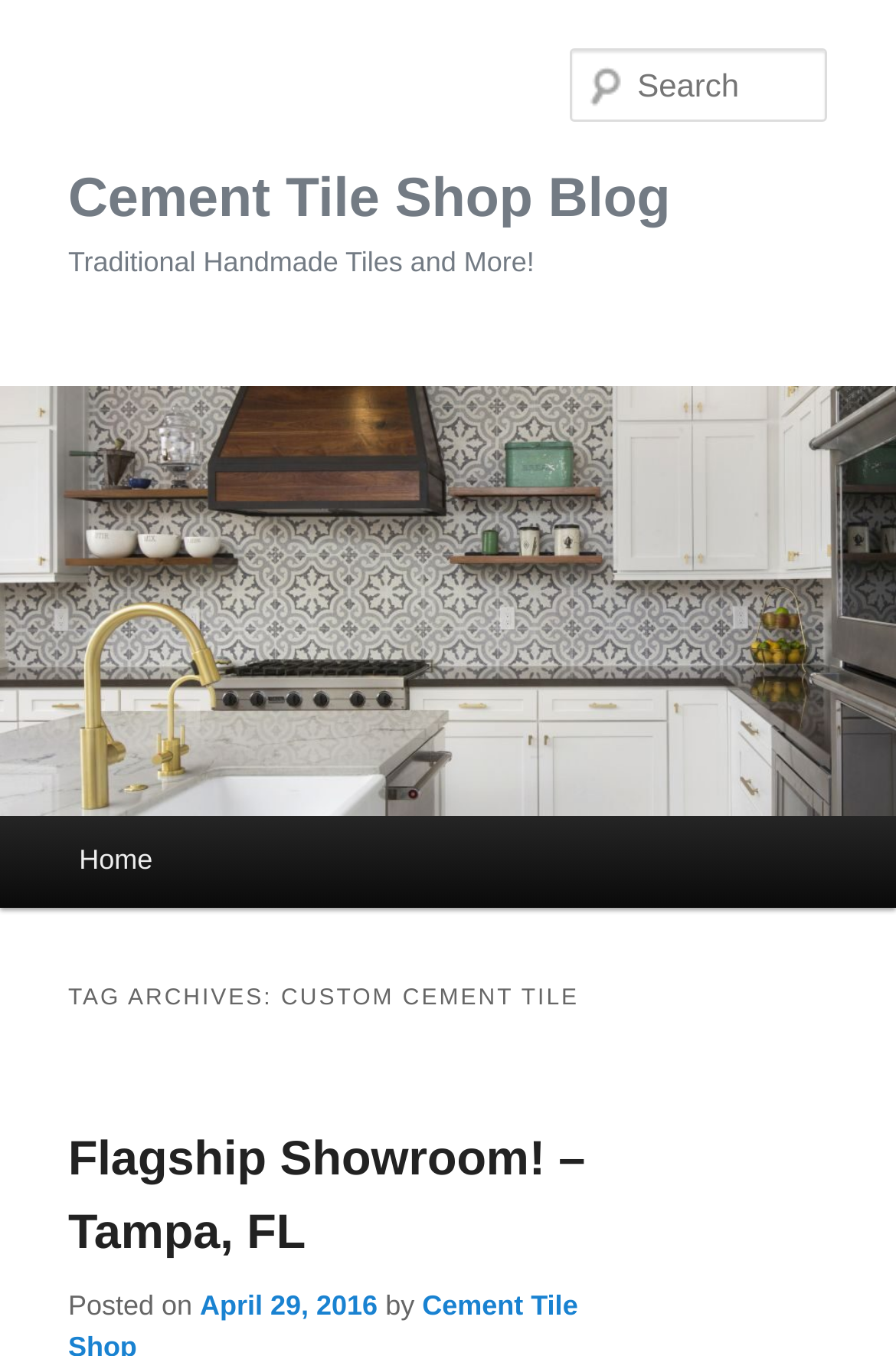Answer the question in one word or a short phrase:
How many menu items are there in the main menu?

1